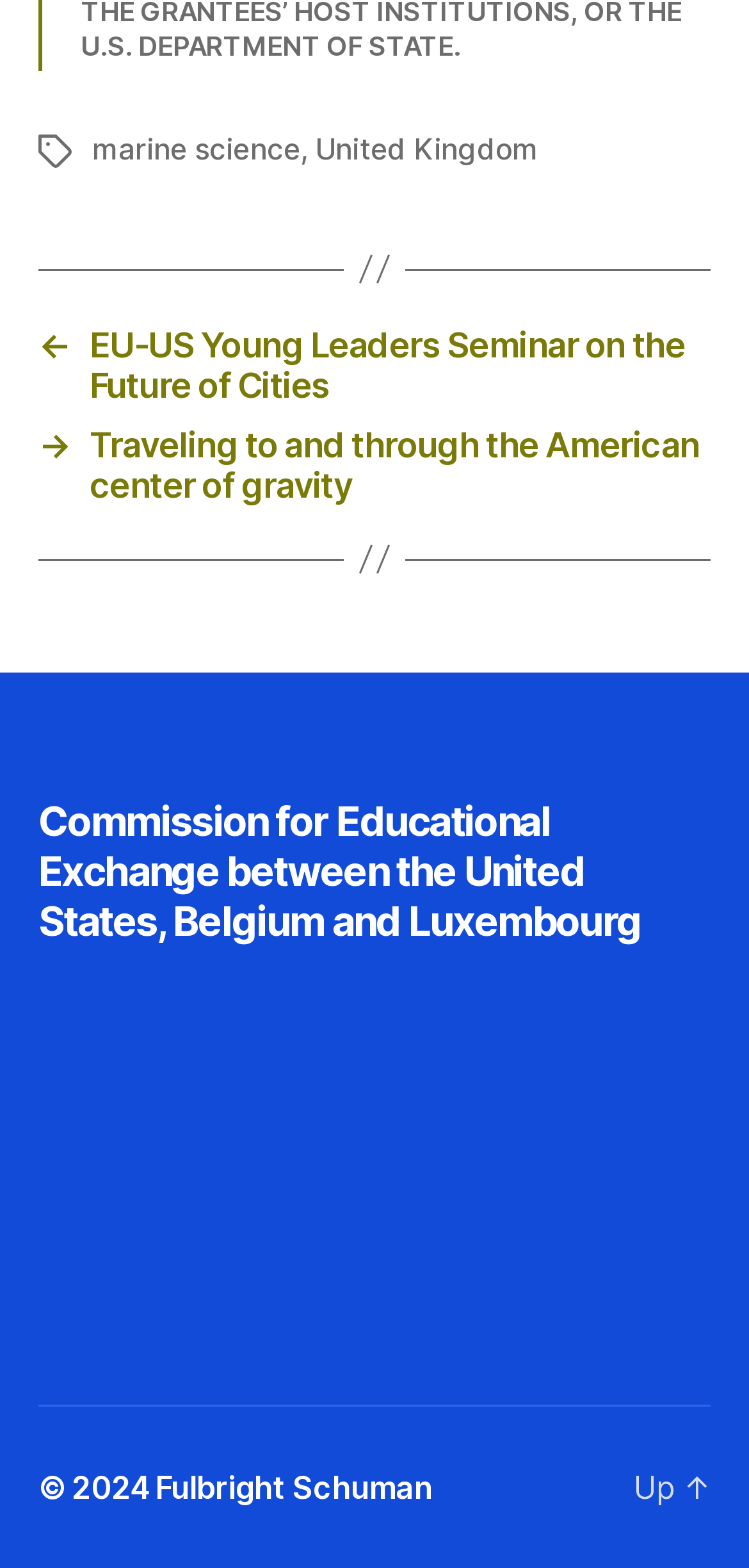Analyze the image and answer the question with as much detail as possible: 
What is the name of the commission mentioned on the webpage?

The commission's name is mentioned in a heading on the webpage, which suggests that it is a relevant organization or entity.